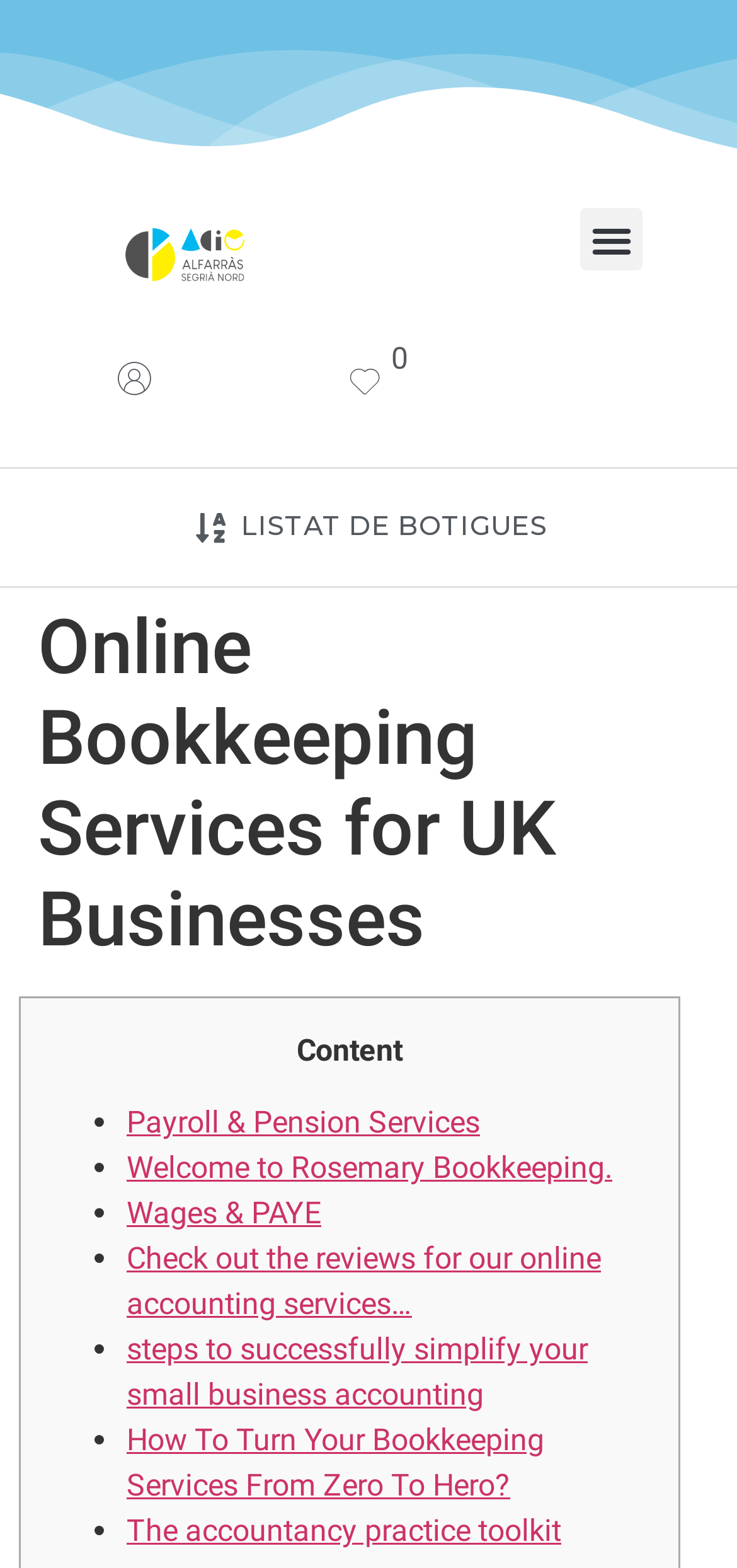Pinpoint the bounding box coordinates of the clickable element needed to complete the instruction: "Visit the payroll and pension services page". The coordinates should be provided as four float numbers between 0 and 1: [left, top, right, bottom].

[0.172, 0.705, 0.651, 0.728]